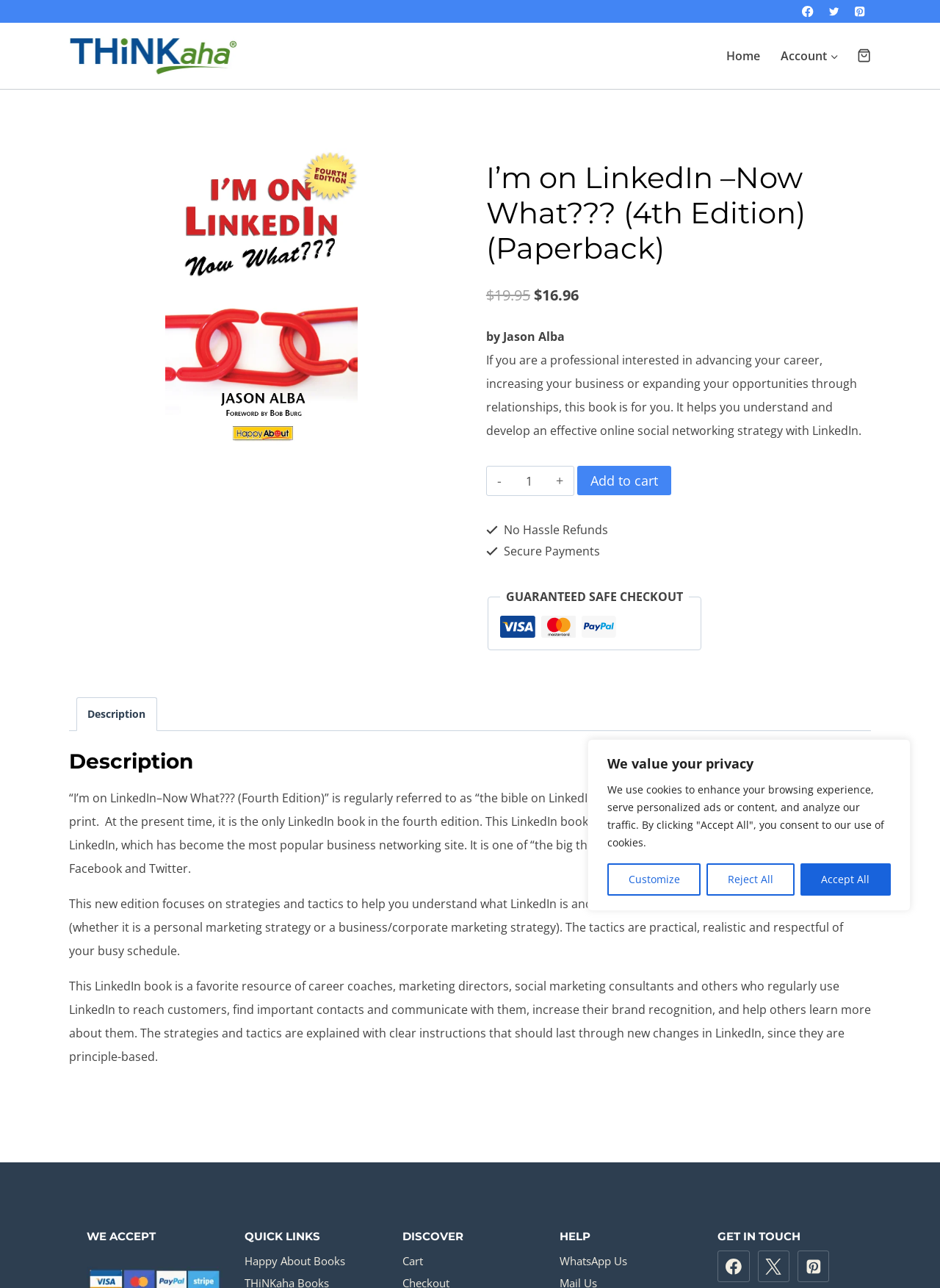Identify the bounding box for the UI element described as: "Valsad District". Ensure the coordinates are four float numbers between 0 and 1, formatted as [left, top, right, bottom].

None